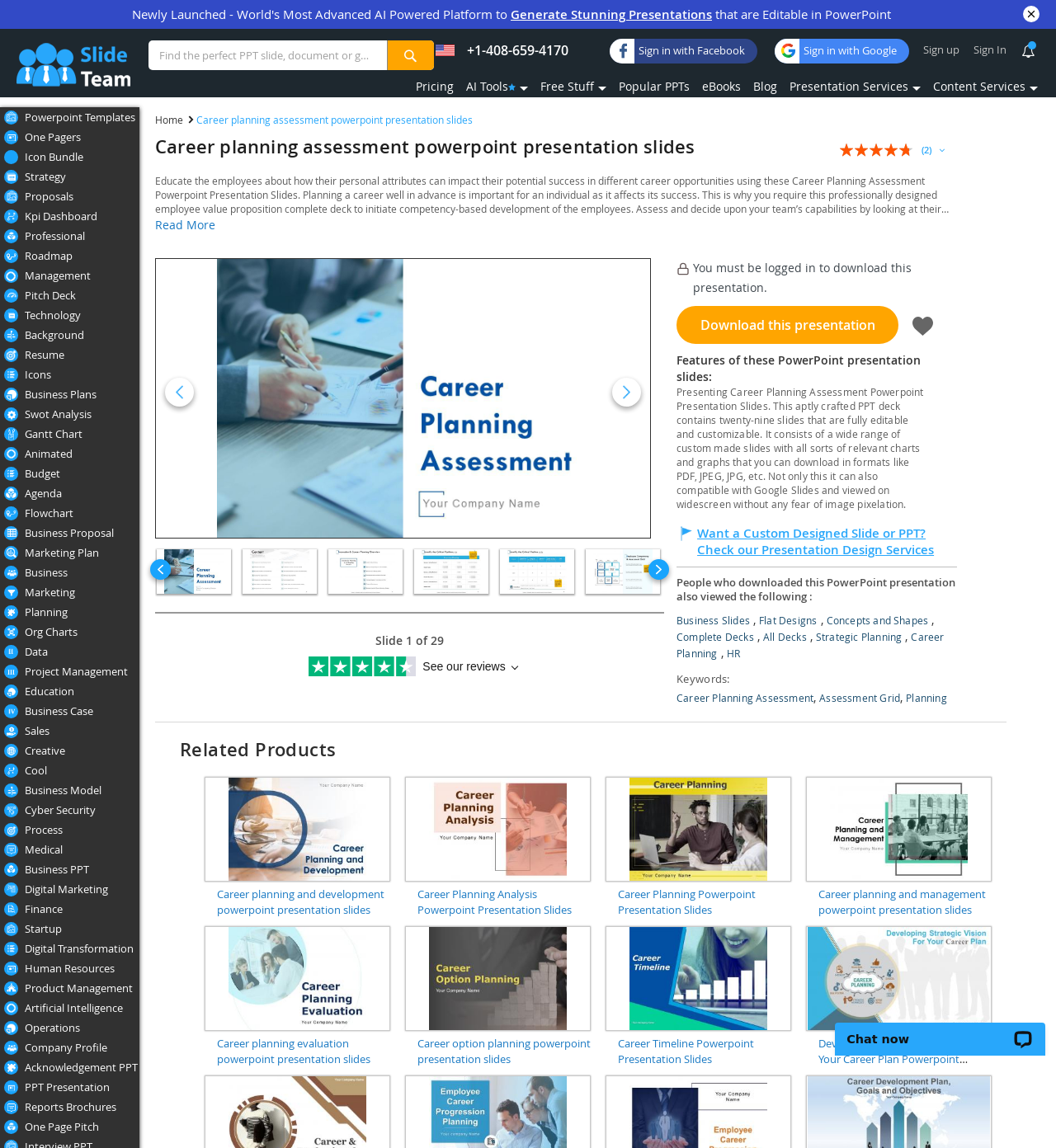Please identify the bounding box coordinates of the area I need to click to accomplish the following instruction: "View pricing information".

[0.394, 0.068, 0.43, 0.082]